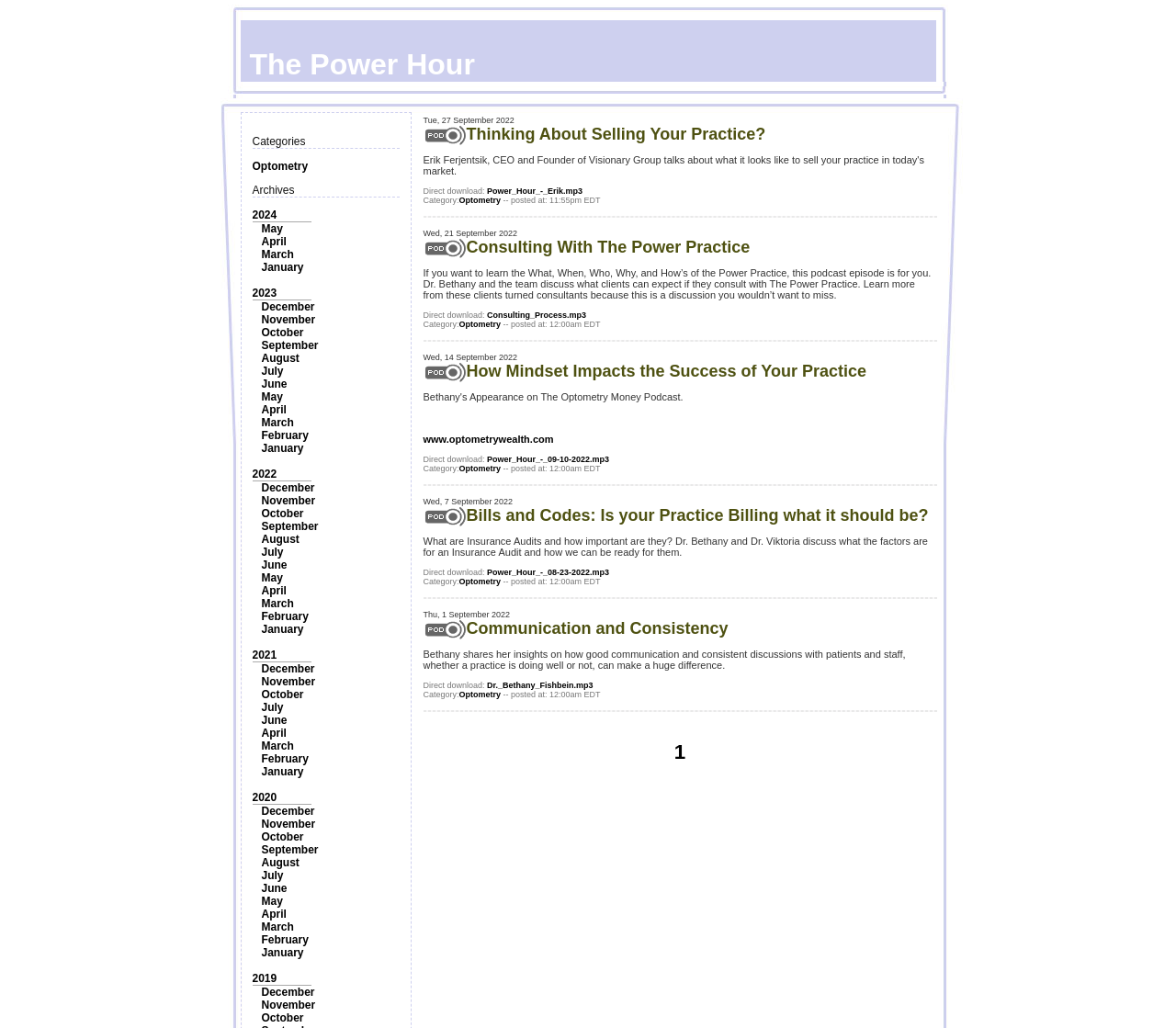Please identify the bounding box coordinates of the area that needs to be clicked to follow this instruction: "Select the '2024' archive".

[0.214, 0.203, 0.235, 0.215]